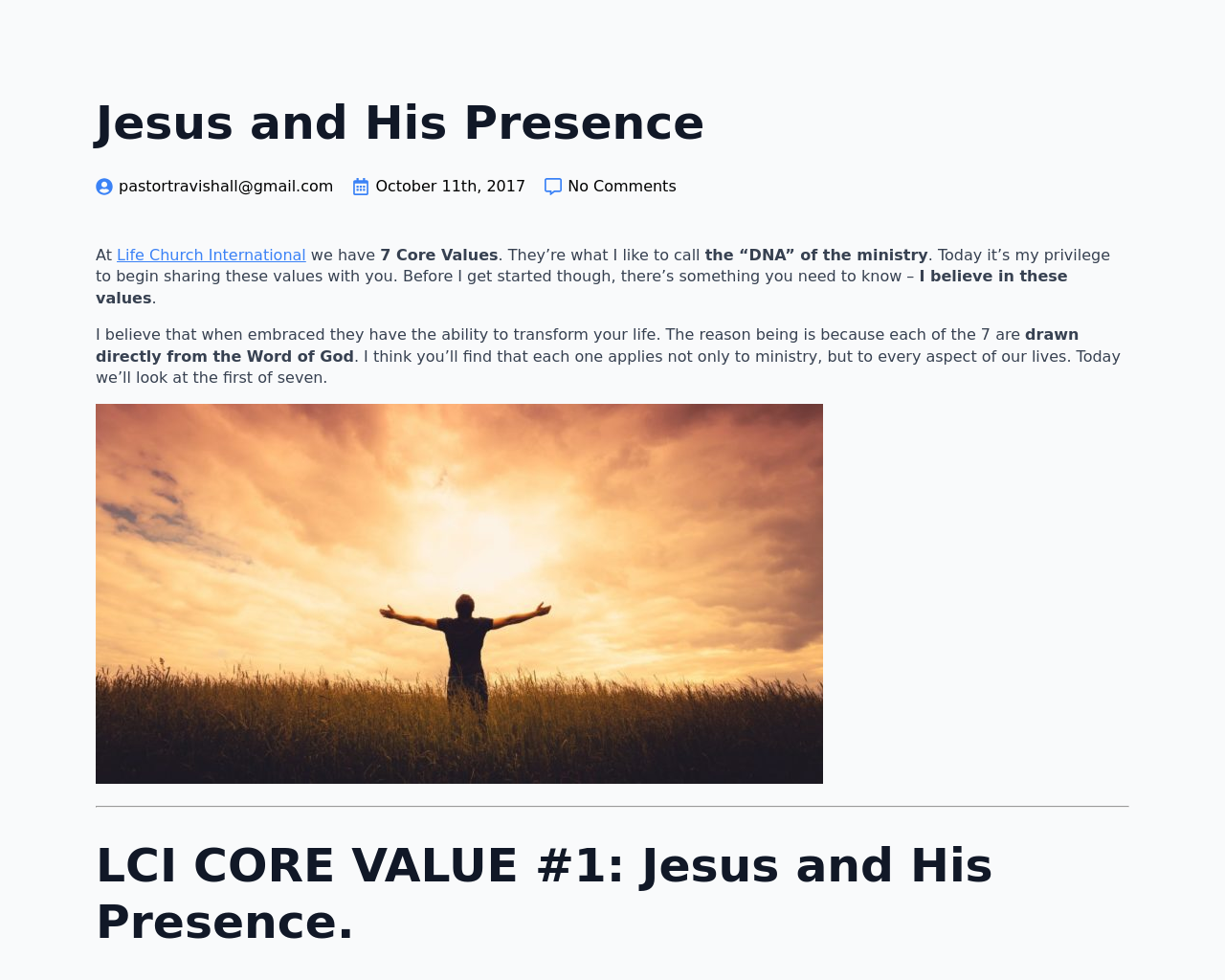Give a succinct answer to this question in a single word or phrase: 
What is the date mentioned in the webpage?

October 11th, 2017